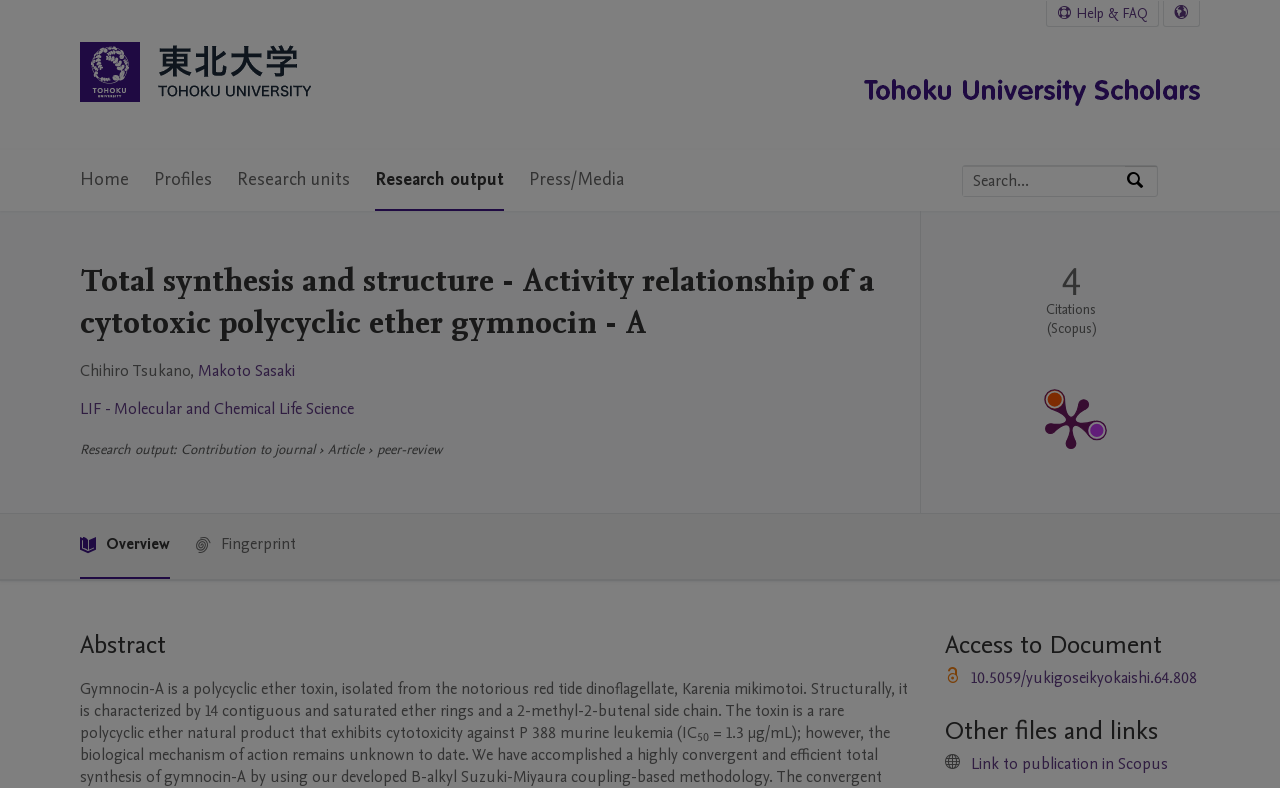What is the name of the toxin?
Give a single word or phrase answer based on the content of the image.

Gymnocin-A